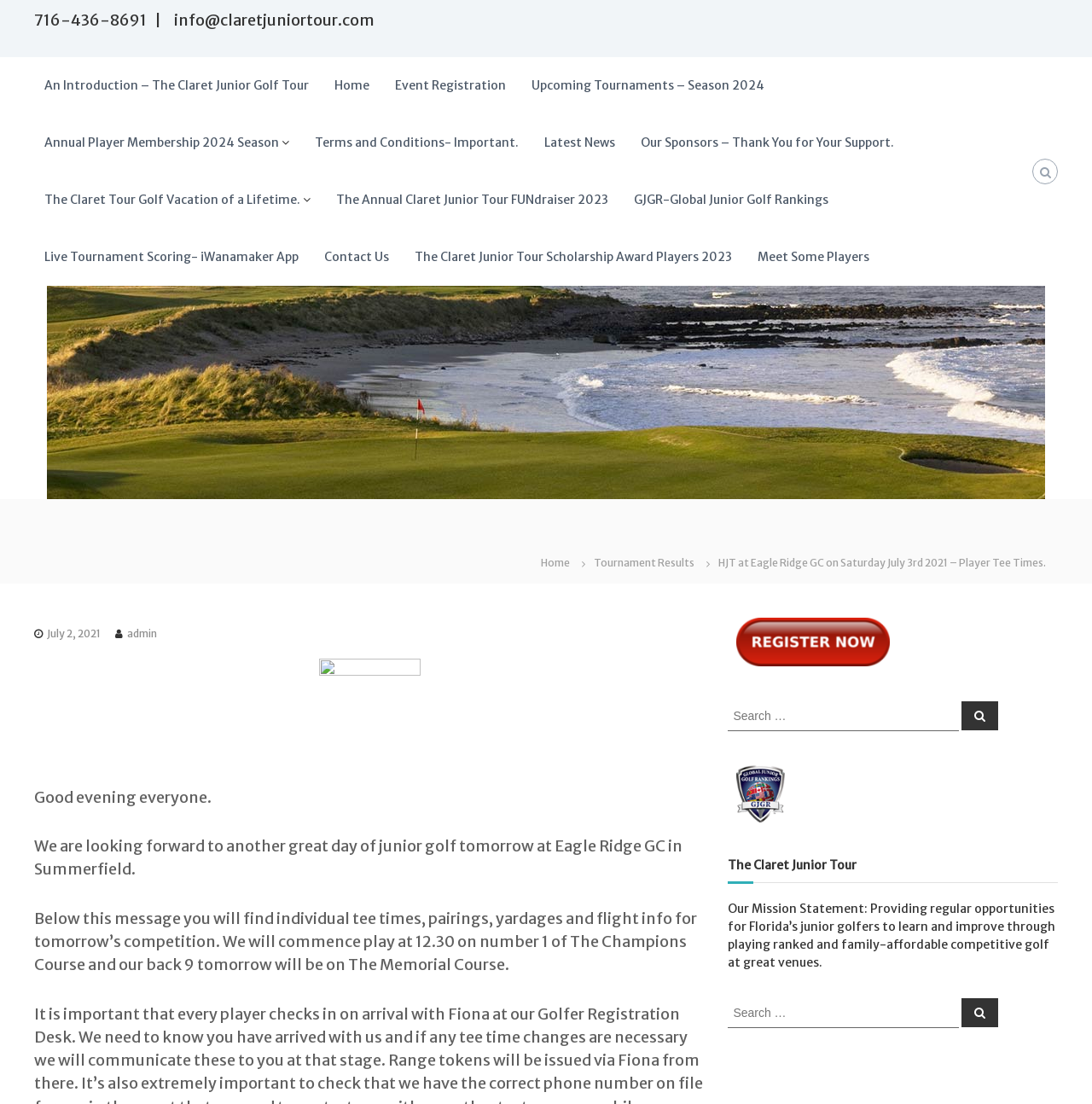What is the date mentioned in the webpage content?
Refer to the screenshot and respond with a concise word or phrase.

July 2, 2021